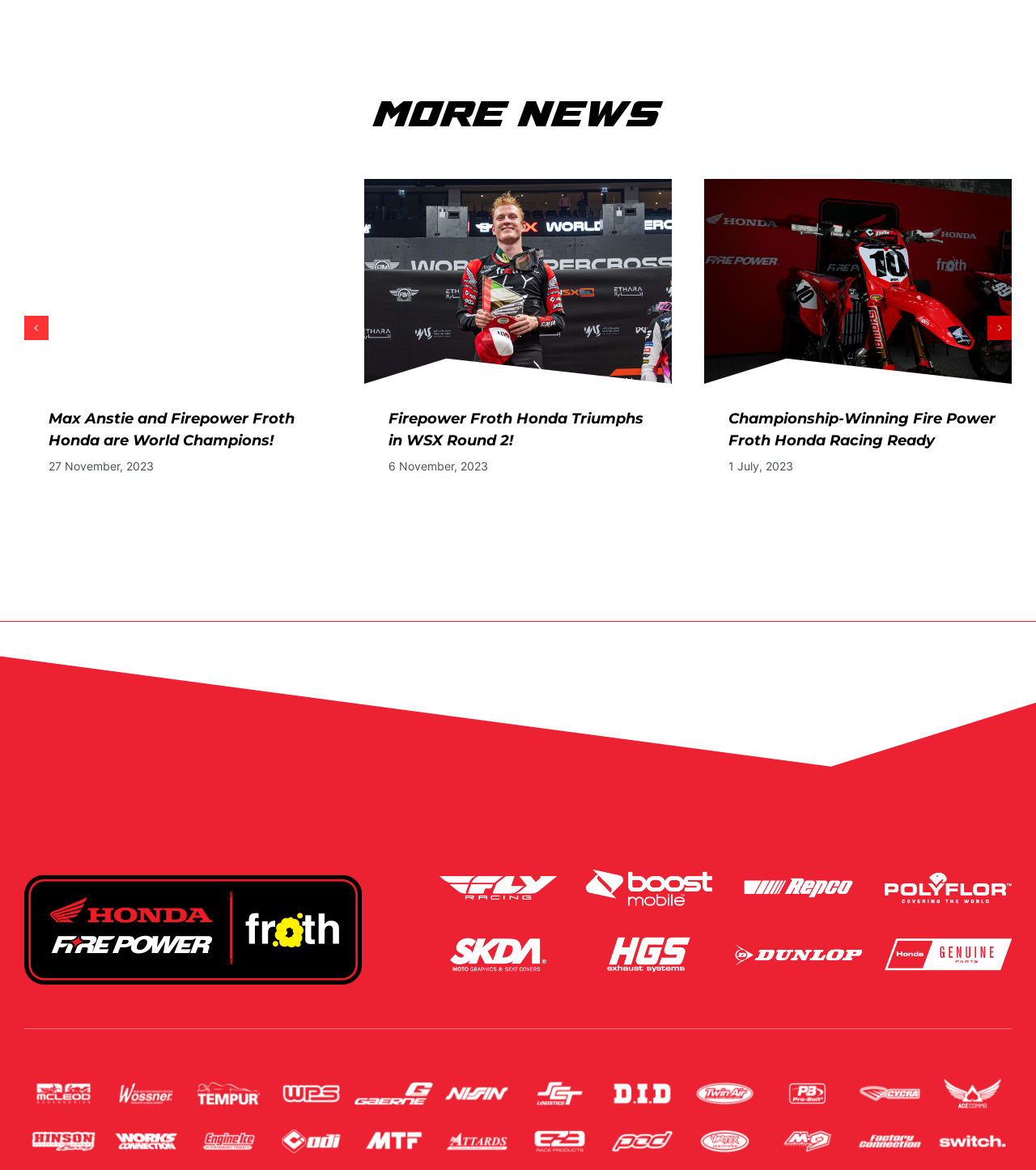Find the bounding box coordinates corresponding to the UI element with the description: "aria-label="HGA-Honda_EZE"". The coordinates should be formatted as [left, top, right, bottom], with values as floats between 0 and 1.

[0.502, 0.961, 0.578, 0.975]